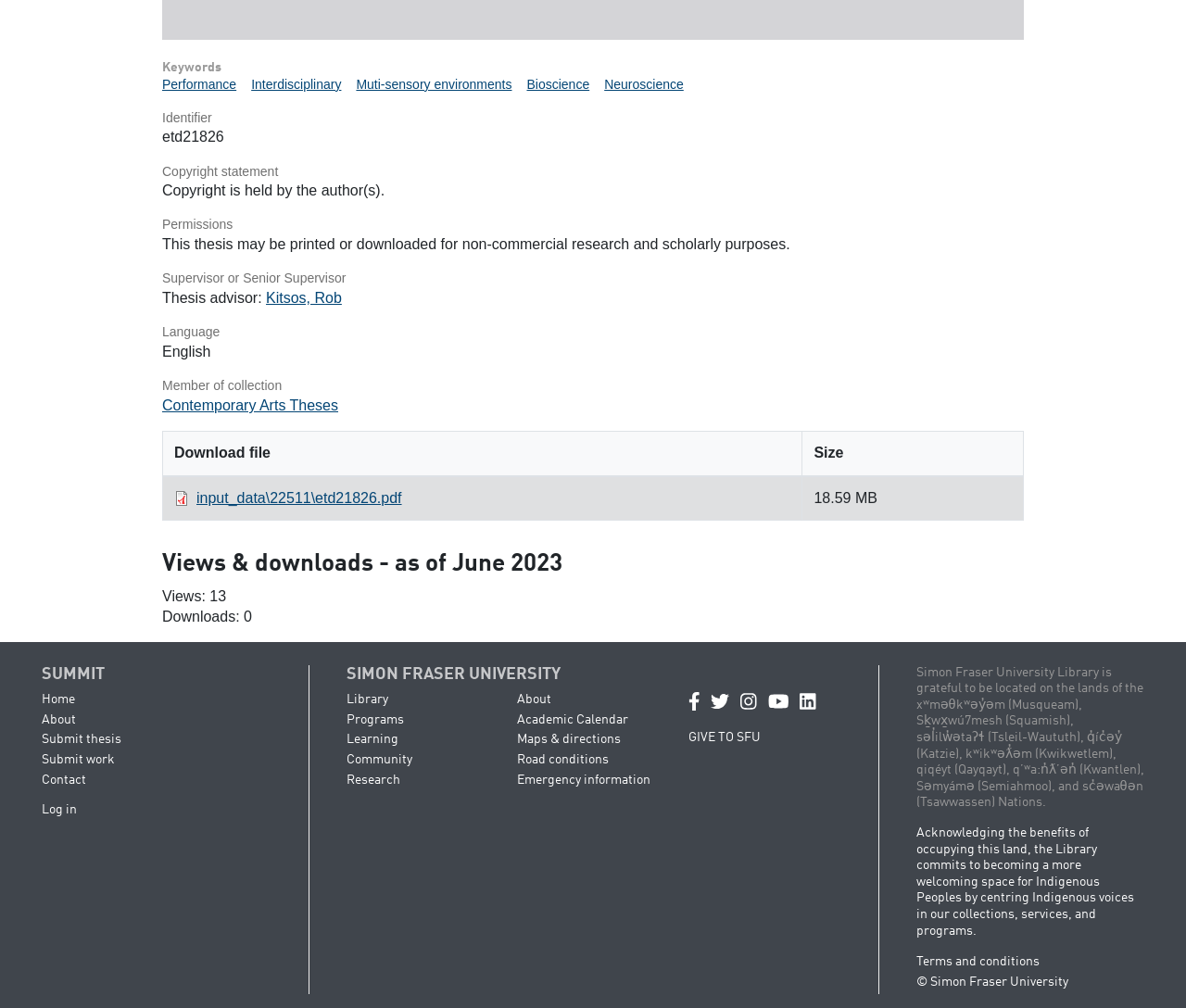What is the size of the downloadable file?
Using the image, give a concise answer in the form of a single word or short phrase.

18.59 MB